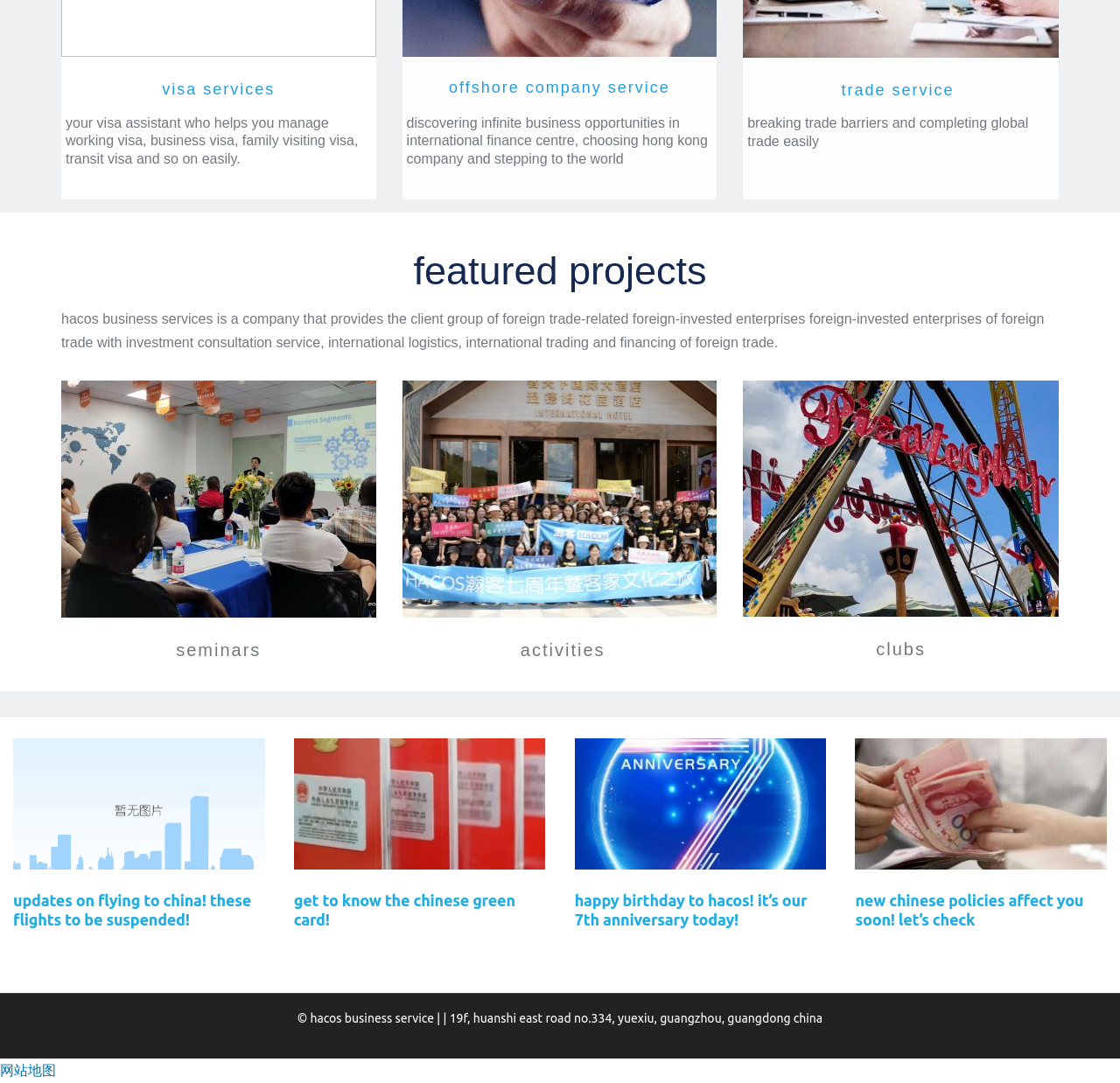Pinpoint the bounding box coordinates for the area that should be clicked to perform the following instruction: "check updates on flying to china".

[0.012, 0.815, 0.236, 0.829]